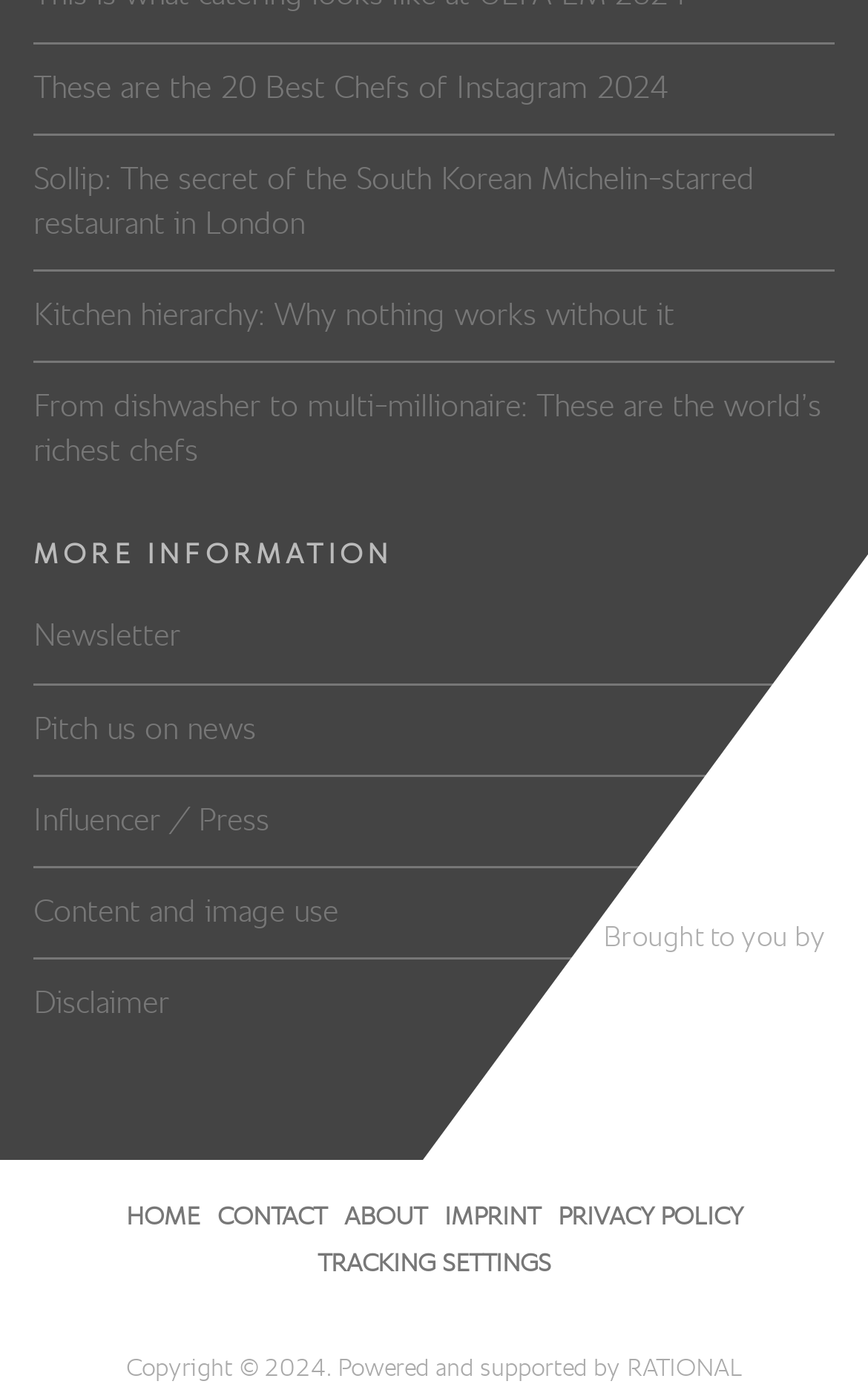Determine the bounding box coordinates for the UI element described. Format the coordinates as (top-left x, top-left y, bottom-right x, bottom-right y) and ensure all values are between 0 and 1. Element description: Influencer / Press

[0.038, 0.581, 0.31, 0.603]